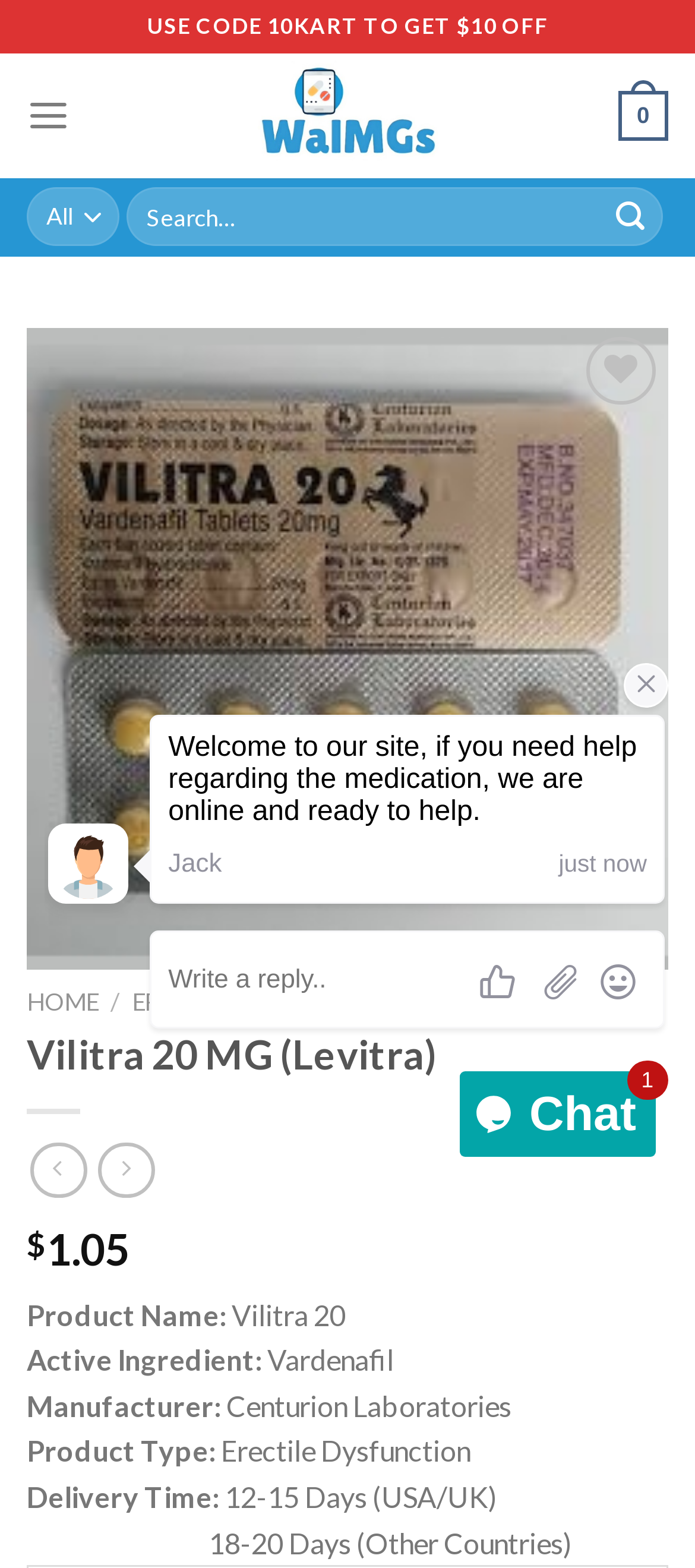Determine the bounding box coordinates for the region that must be clicked to execute the following instruction: "Submit the search query".

[0.864, 0.119, 0.951, 0.158]